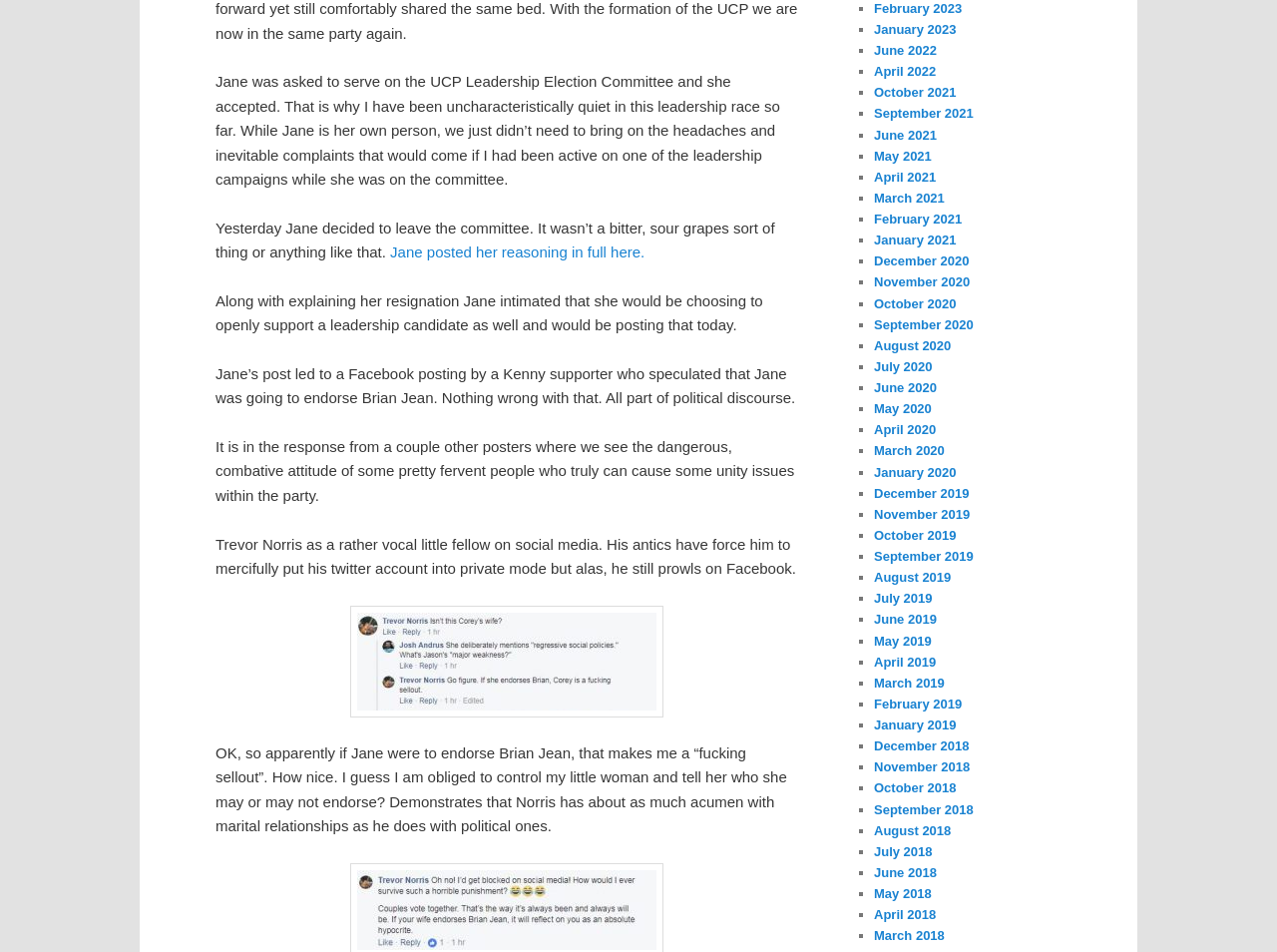Using the information shown in the image, answer the question with as much detail as possible: What is the name of the person who posted on Facebook?

According to the text, a Kenny supporter posted on Facebook speculating that Jane was going to endorse Brian Jean.